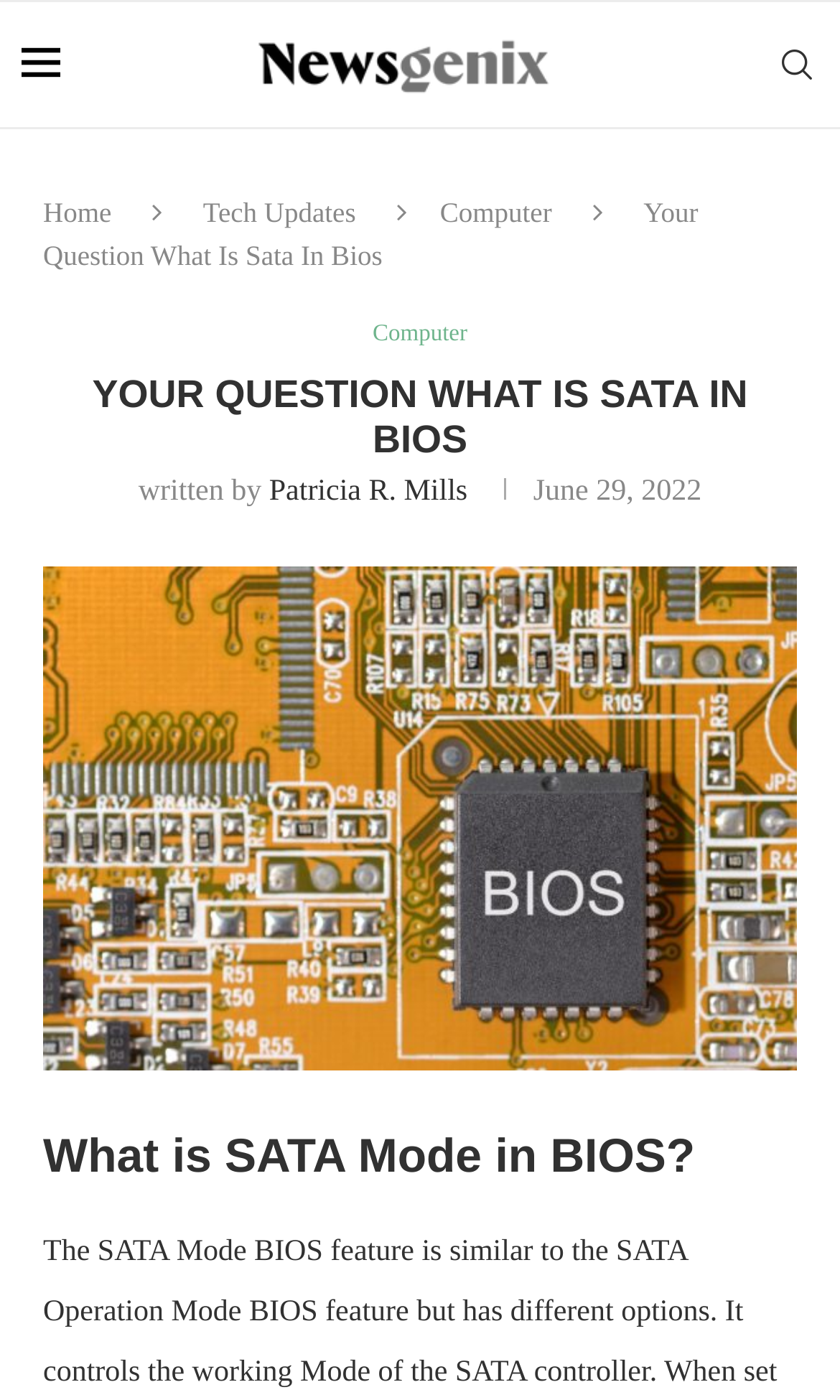Pinpoint the bounding box coordinates of the clickable element needed to complete the instruction: "read what is SATA Mode in BIOS". The coordinates should be provided as four float numbers between 0 and 1: [left, top, right, bottom].

[0.051, 0.804, 0.949, 0.848]